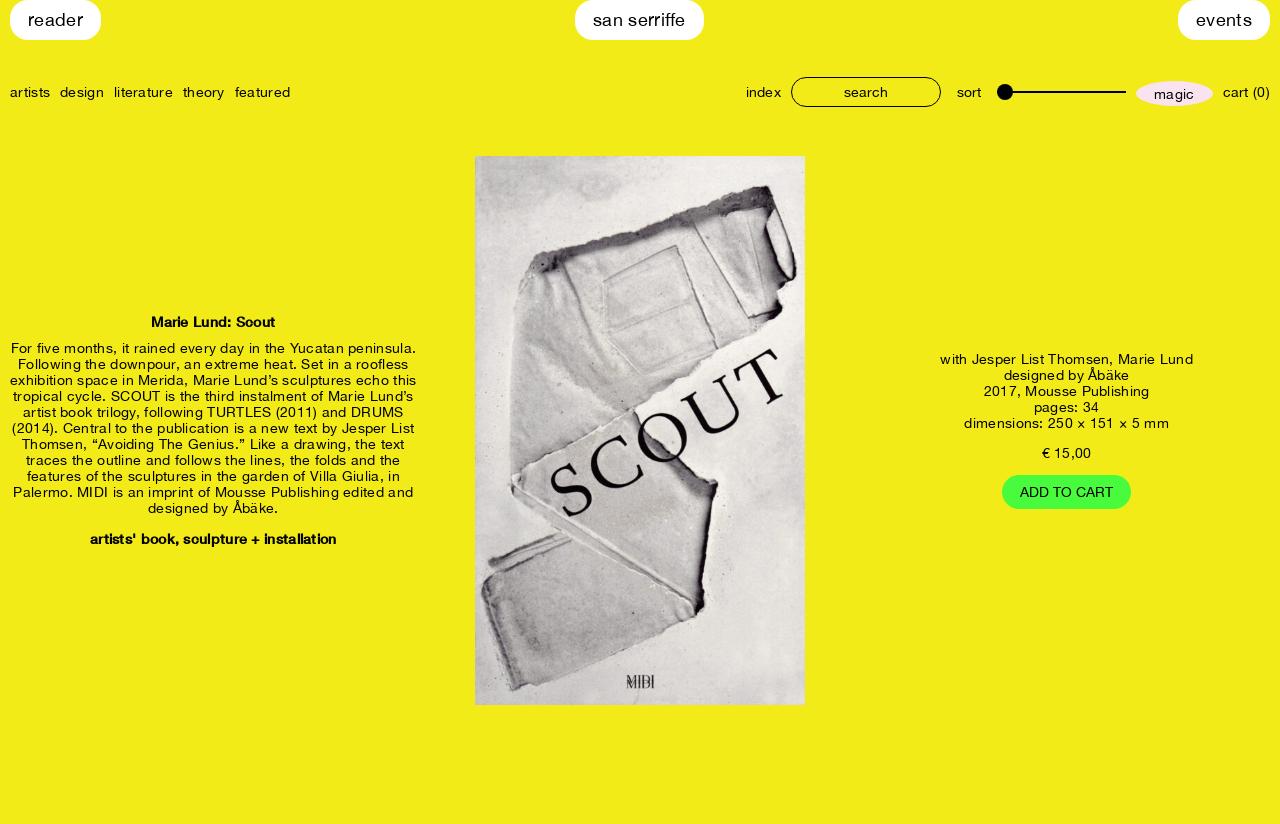Bounding box coordinates must be specified in the format (top-left x, top-left y, bottom-right x, bottom-right y). All values should be floating point numbers between 0 and 1. What are the bounding box coordinates of the UI element described as: cart (0)

[0.955, 0.102, 0.992, 0.121]